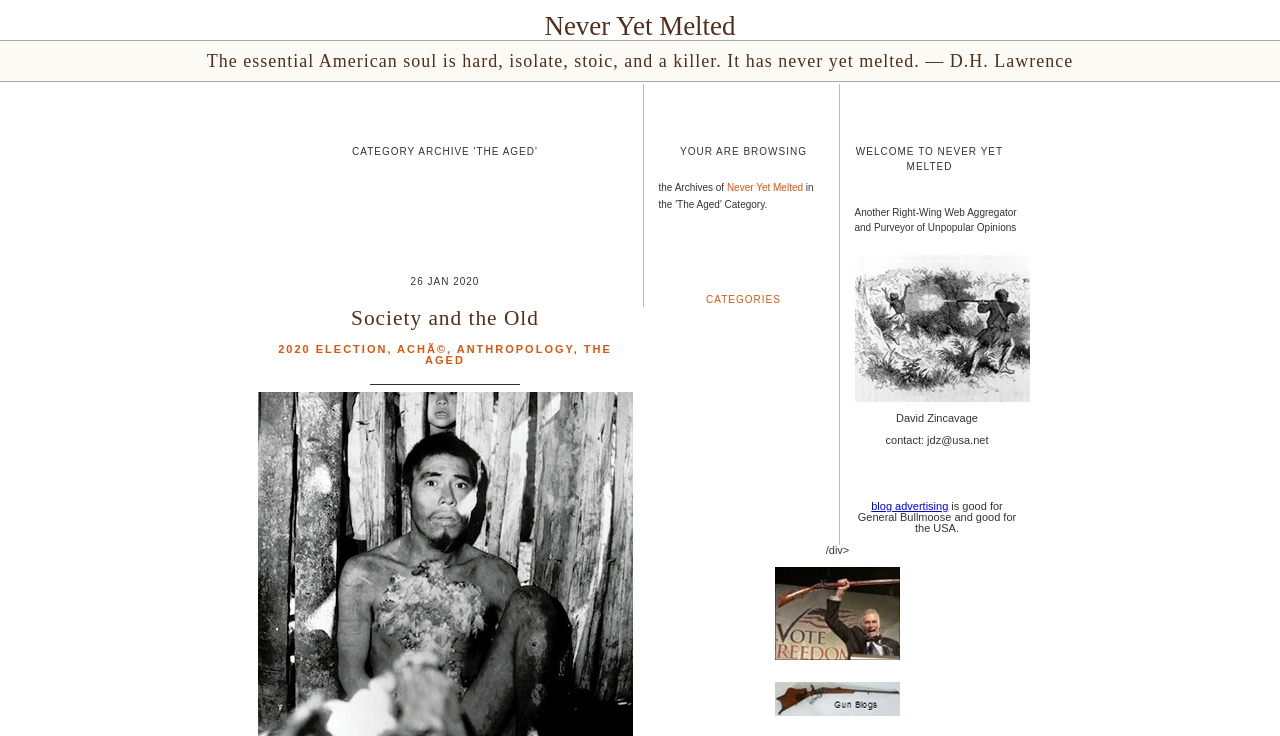Determine the bounding box coordinates of the element that should be clicked to execute the following command: "Search for colleges".

None